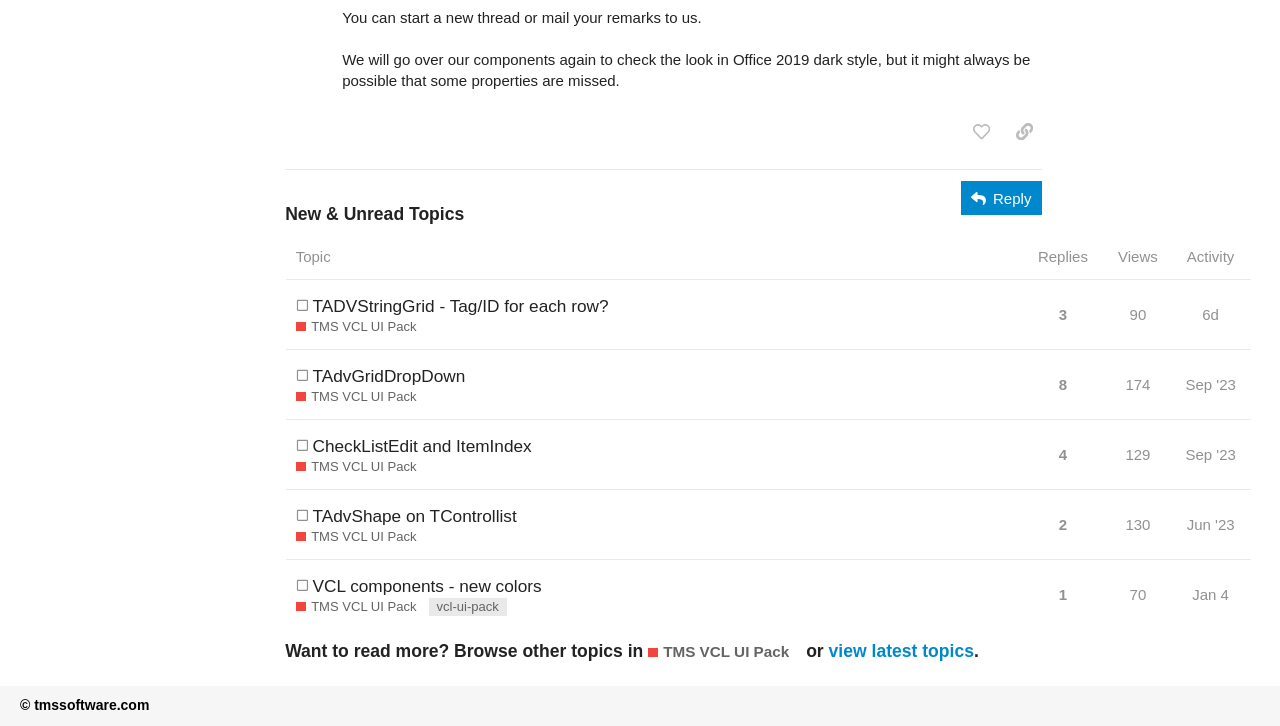Answer in one word or a short phrase: 
How many topics are listed?

5